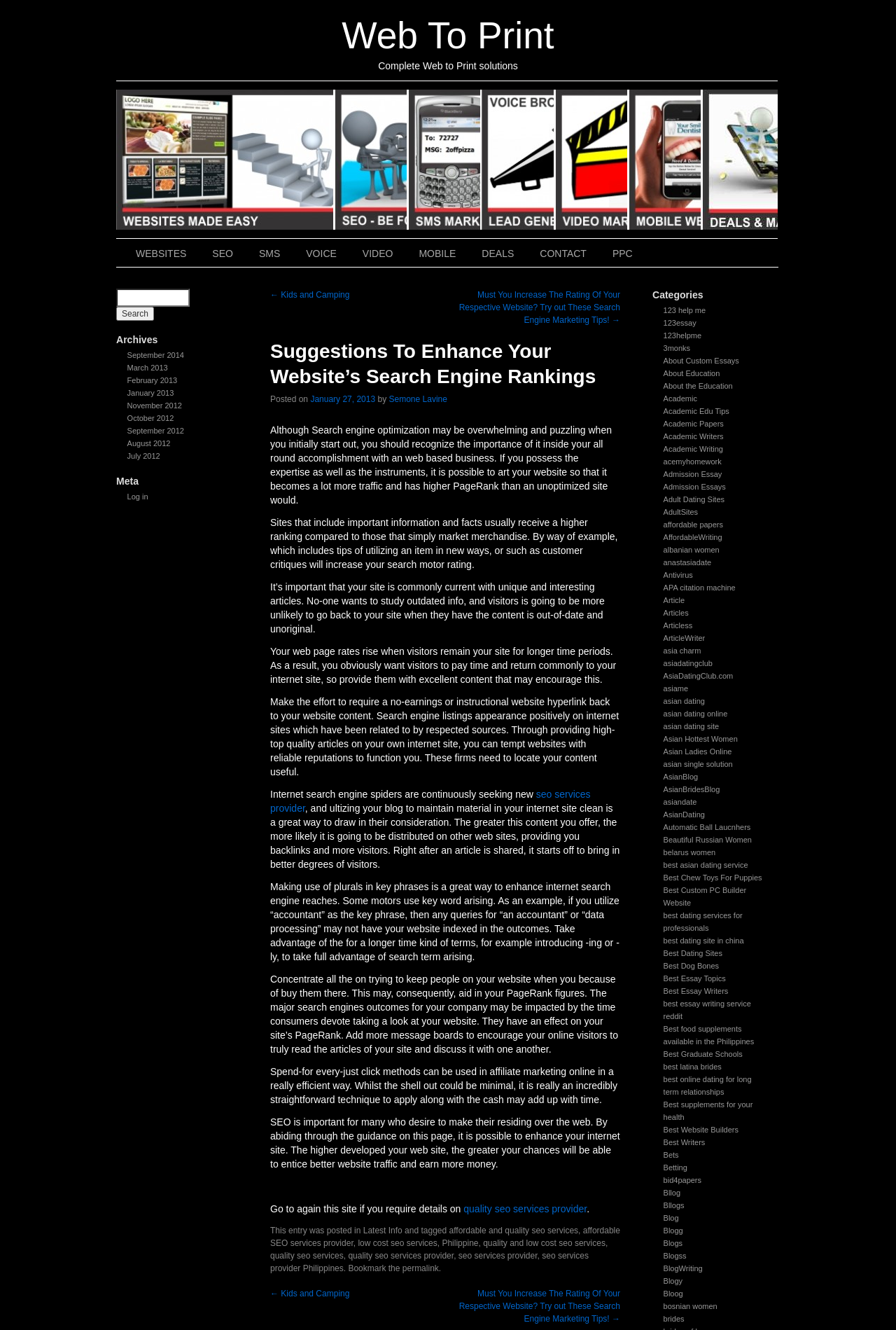Indicate the bounding box coordinates of the element that must be clicked to execute the instruction: "Visit the Amazon Affiliate plugins page". The coordinates should be given as four float numbers between 0 and 1, i.e., [left, top, right, bottom].

None